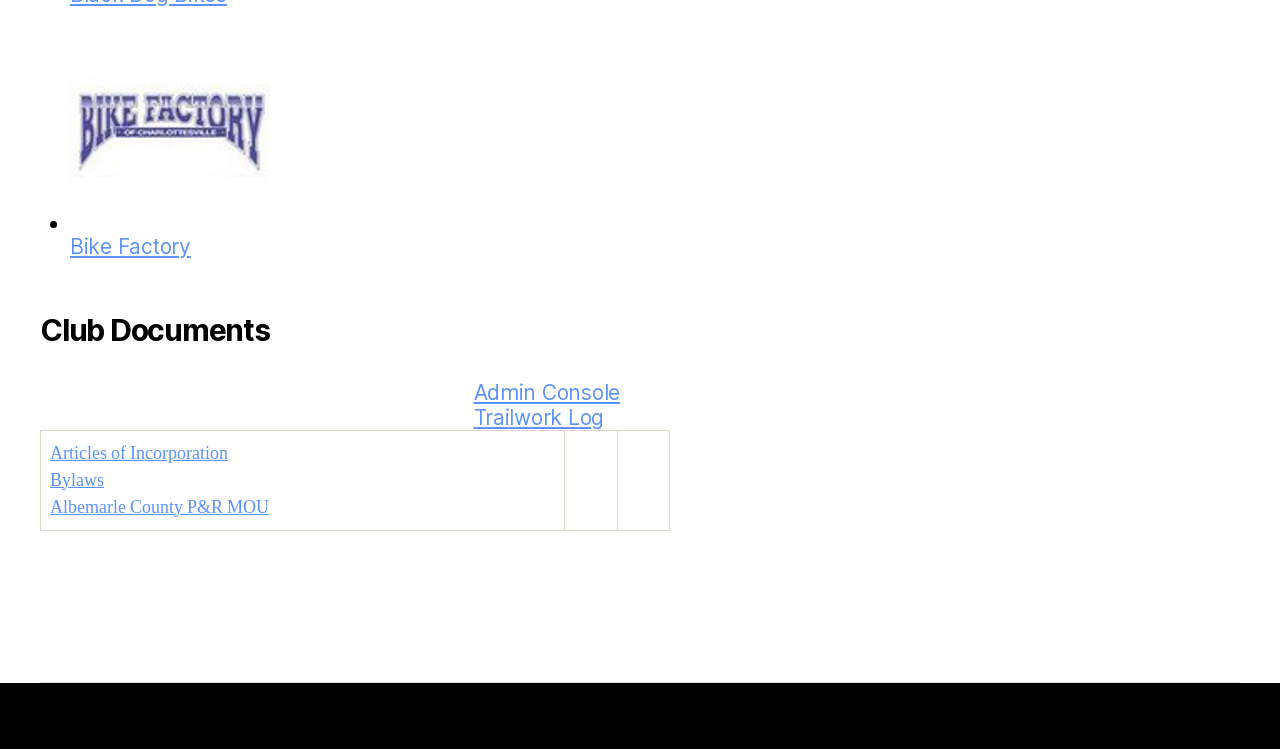Based on the image, give a detailed response to the question: What is the name of the bike factory?

The answer can be found by looking at the link element with the text 'Bike Factory Bike Factory' and an image with the text 'Bike Factory' inside it, which suggests that the name of the bike factory is 'Bike Factory'.